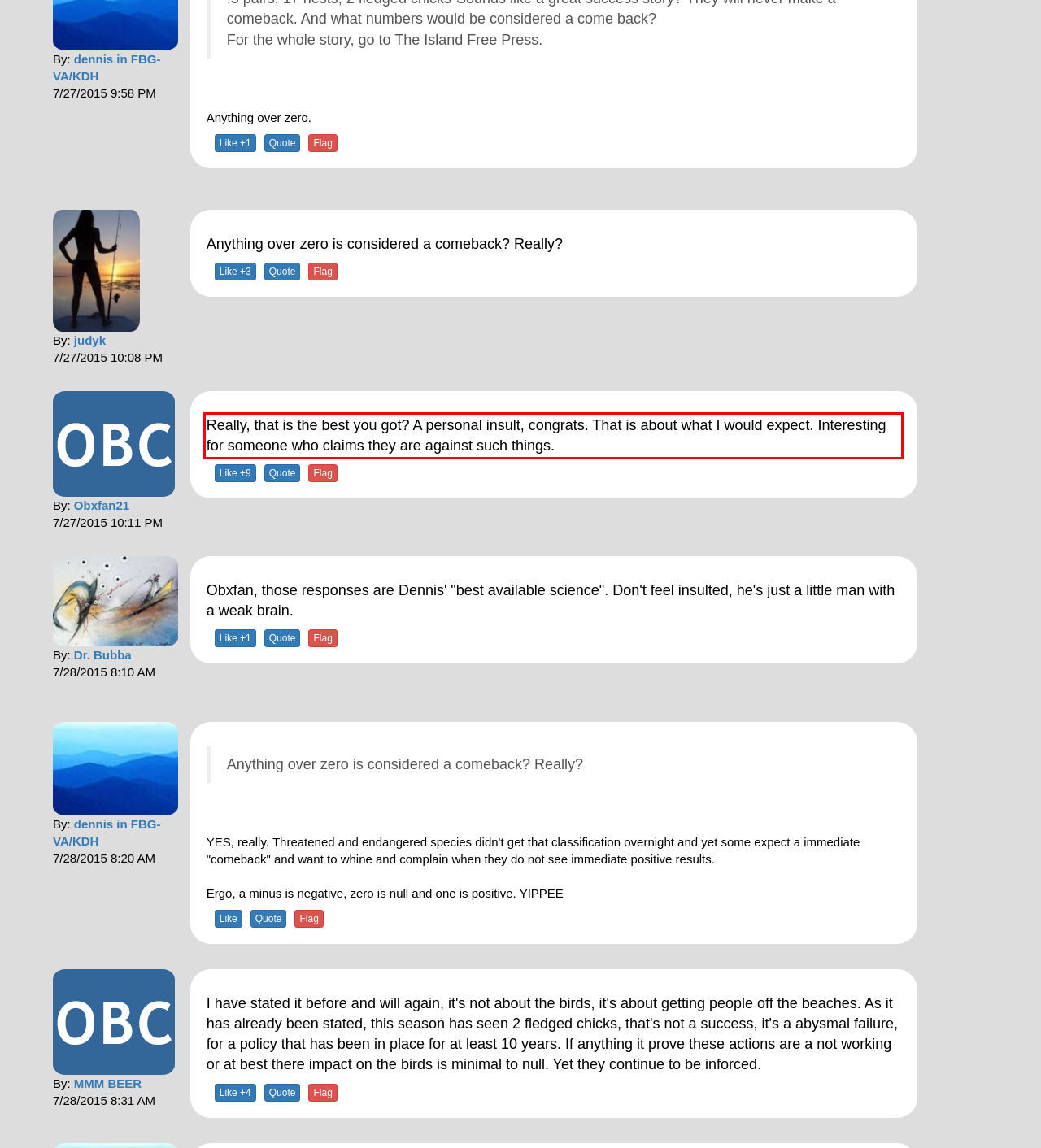Using OCR, extract the text content found within the red bounding box in the given webpage screenshot.

Really, that is the best you got? A personal insult, congrats. That is about what I would expect. Interesting for someone who claims they are against such things.